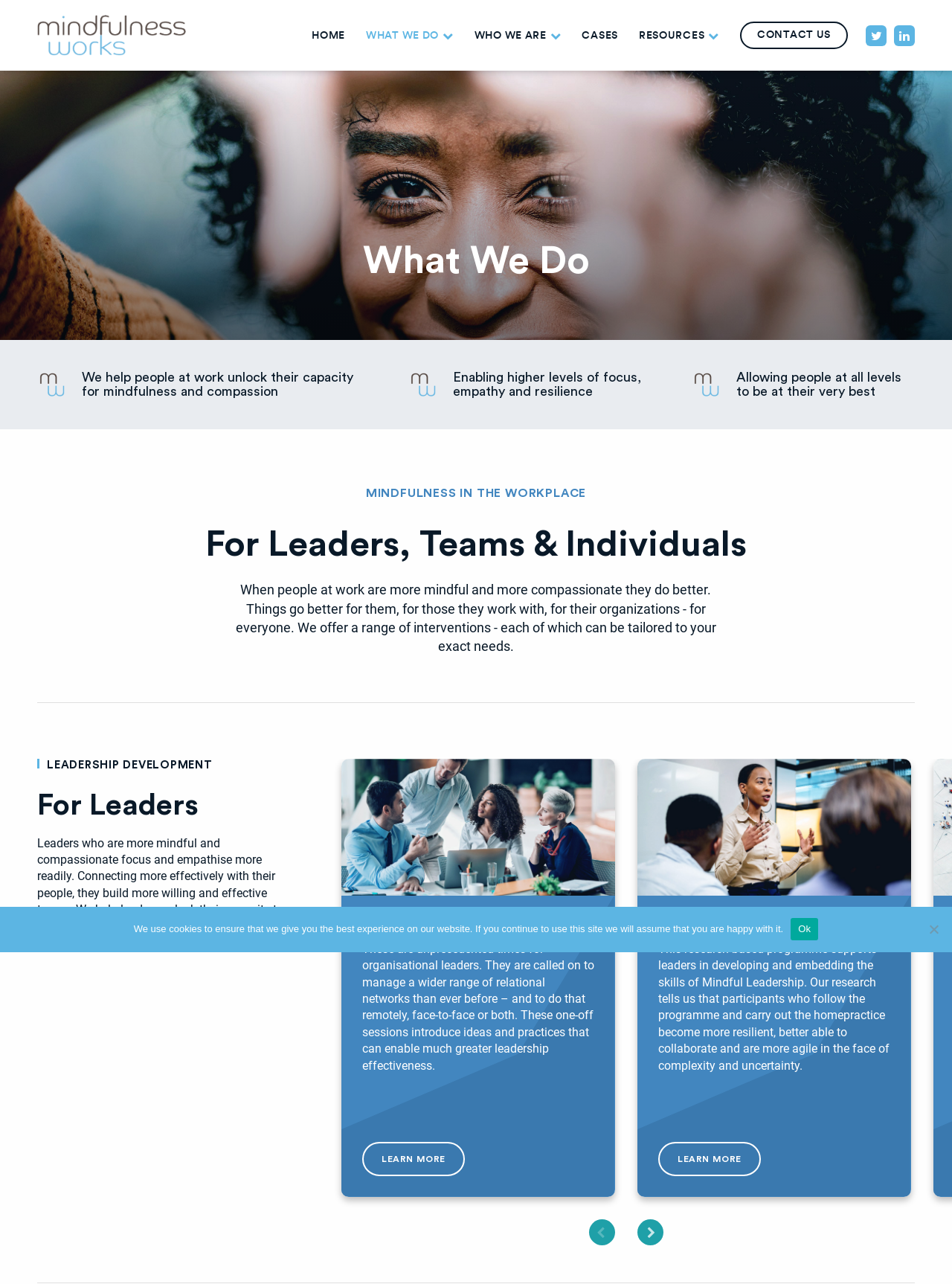Please identify and generate the text content of the webpage's main heading.

What We Do